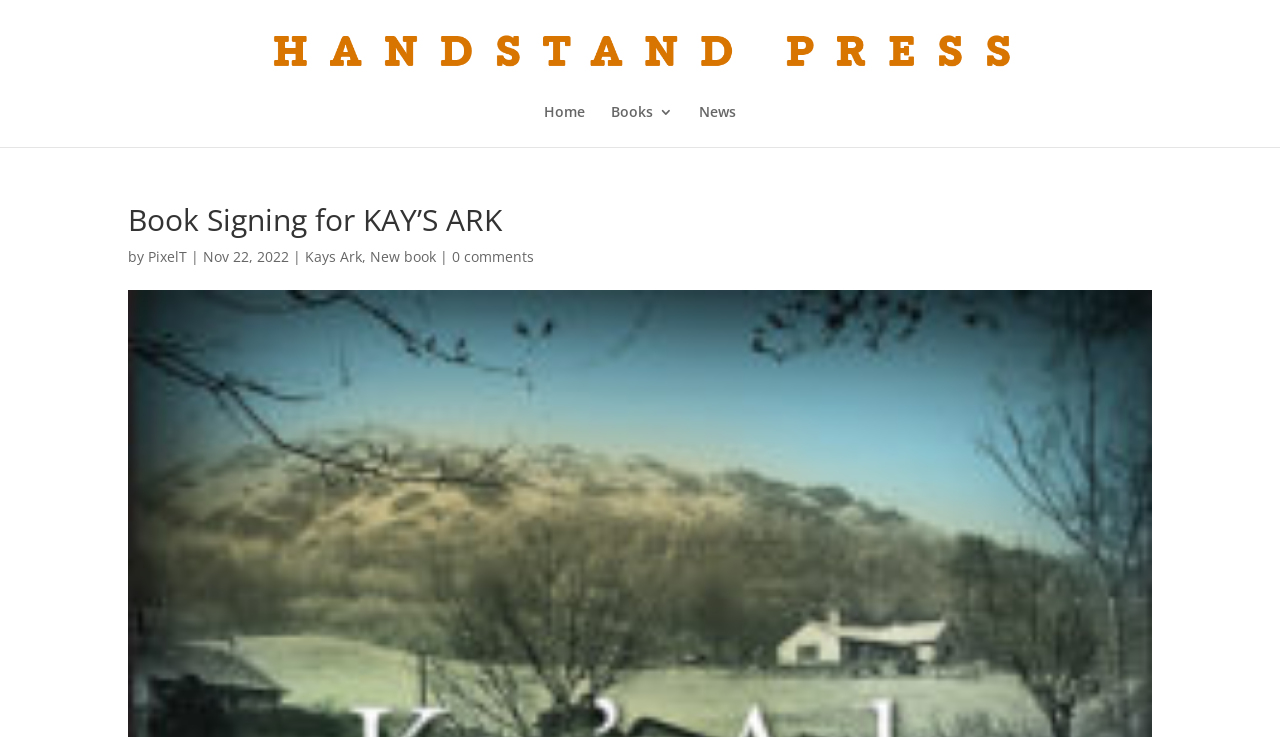Determine the bounding box coordinates of the clickable area required to perform the following instruction: "visit Handstand Press website". The coordinates should be represented as four float numbers between 0 and 1: [left, top, right, bottom].

[0.23, 0.053, 0.773, 0.078]